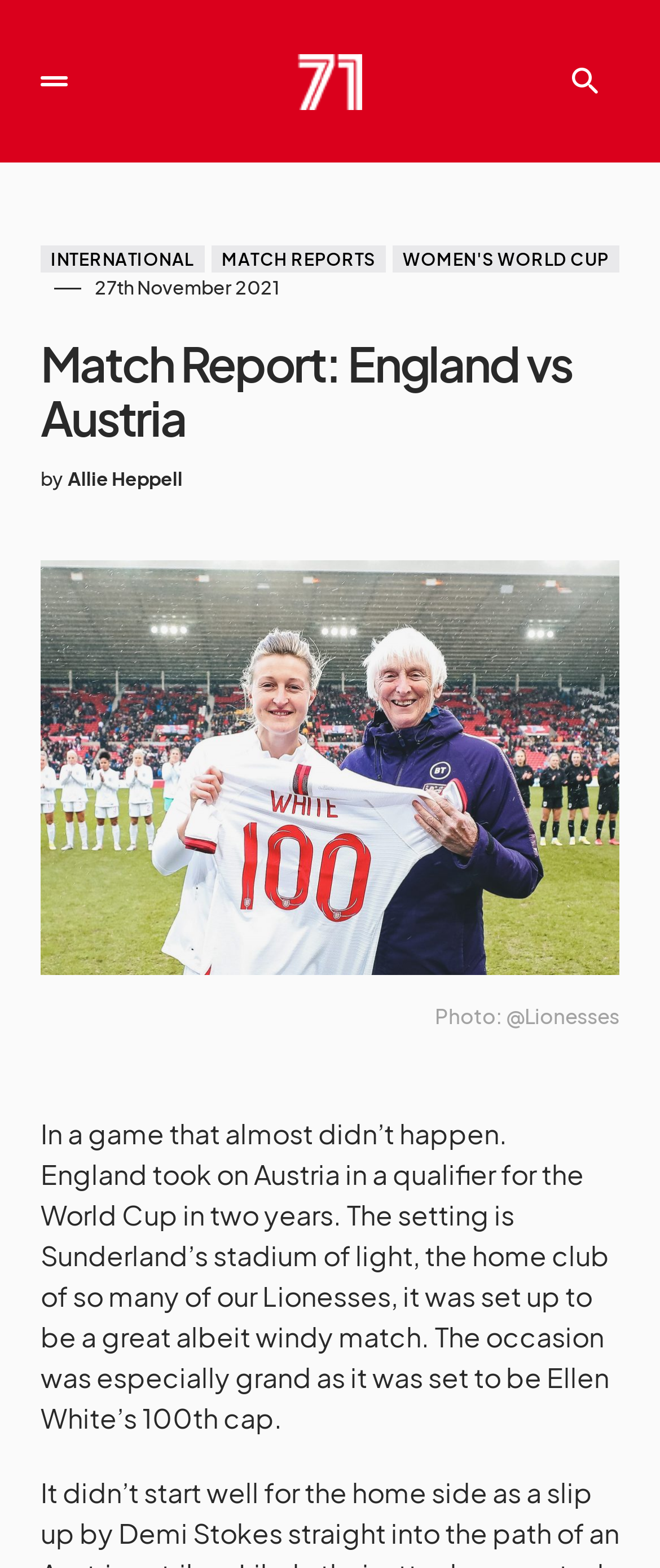Who wrote the match report?
Refer to the screenshot and deliver a thorough answer to the question presented.

I found the author's name by looking at the link element with the content 'Allie Heppell' which is located at the coordinates [0.103, 0.297, 0.277, 0.315].